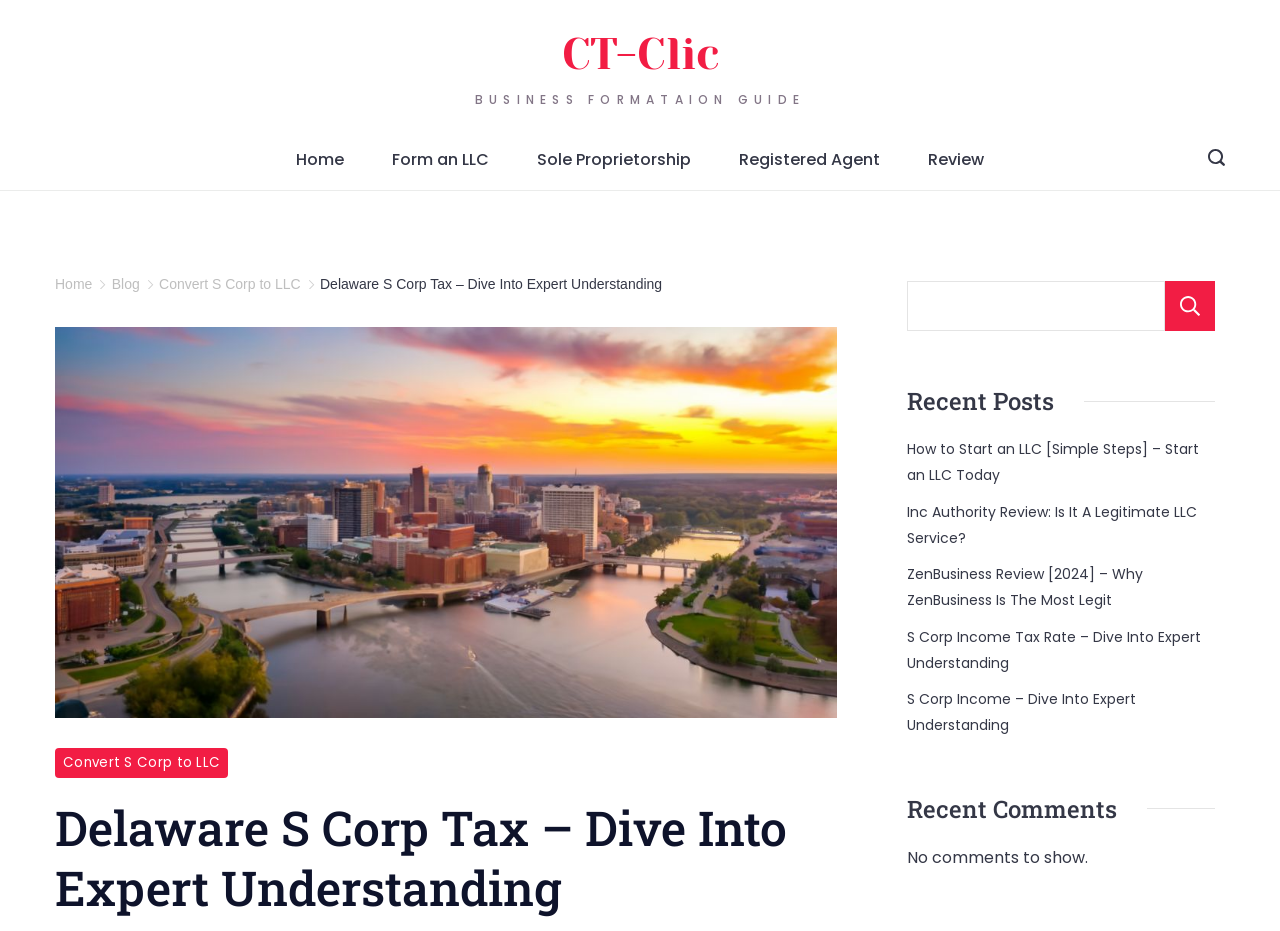Identify the bounding box coordinates of the part that should be clicked to carry out this instruction: "Search for something".

[0.709, 0.302, 0.949, 0.356]